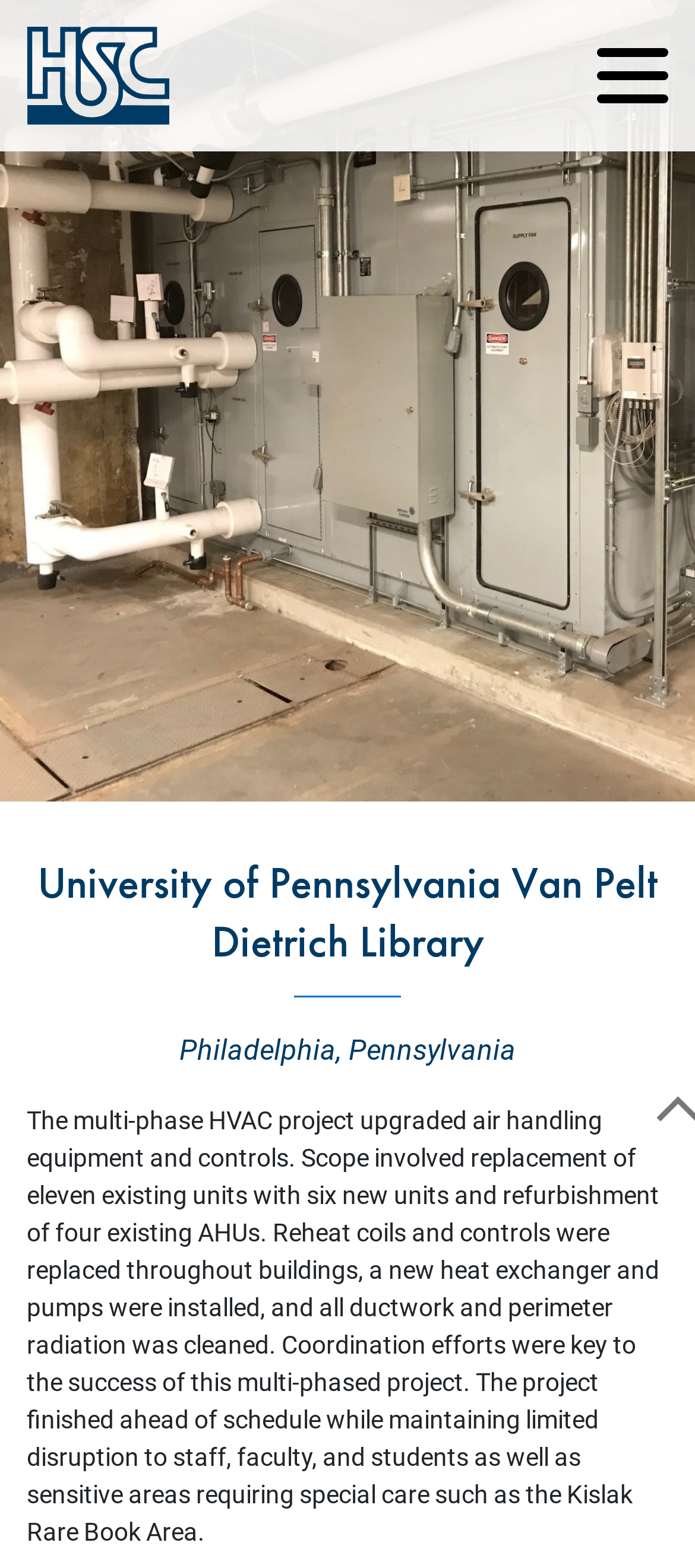Identify the bounding box coordinates of the element that should be clicked to fulfill this task: "read about the University of Pennsylvania Van Pelt Dietrich Library project". The coordinates should be provided as four float numbers between 0 and 1, i.e., [left, top, right, bottom].

[0.038, 0.706, 0.949, 0.986]